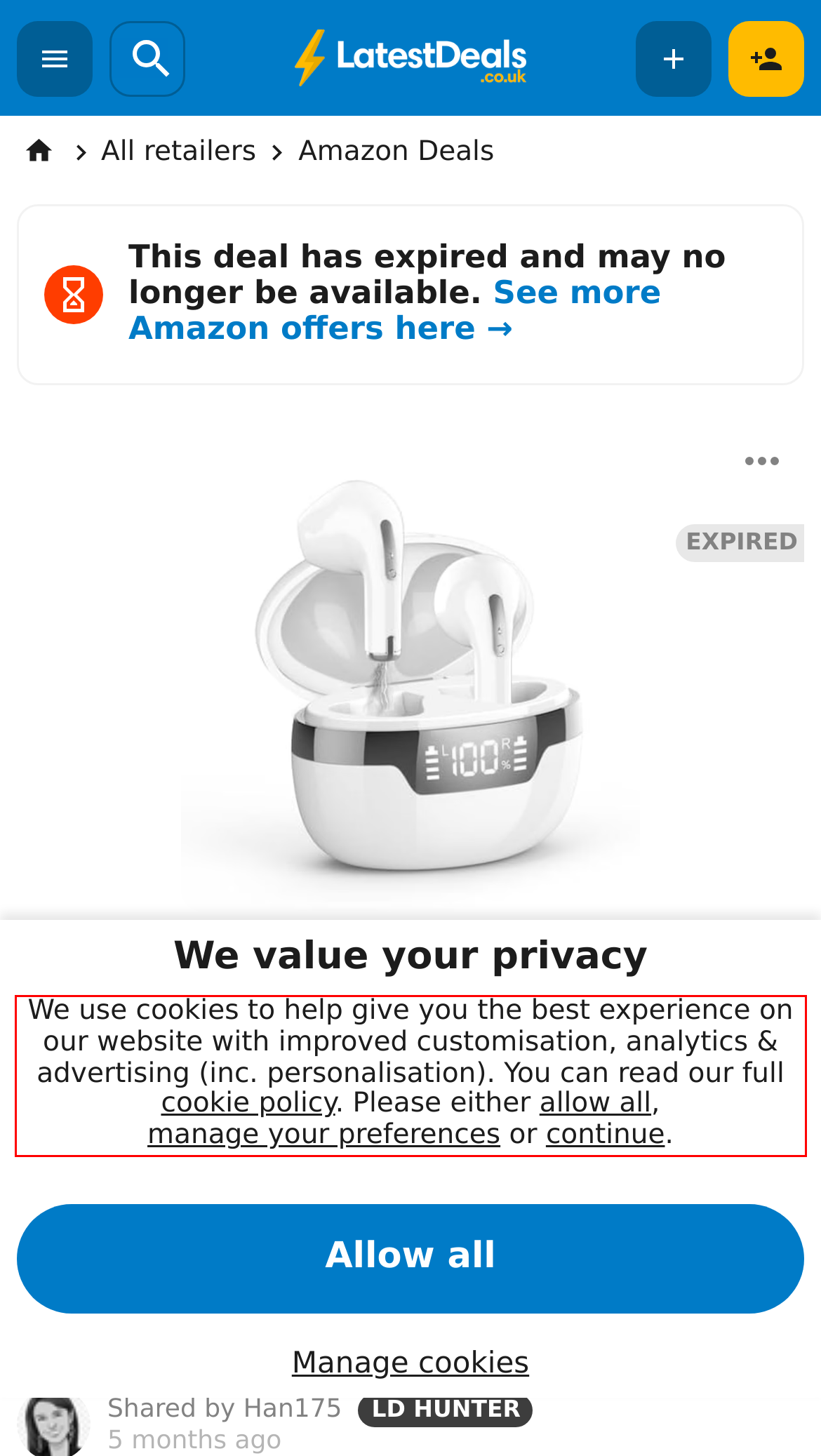Review the webpage screenshot provided, and perform OCR to extract the text from the red bounding box.

We use cookies to help give you the best experience on our website with improved customisation, analytics & advertising (inc. personalisation). You can read our full cookie policy. Please either allow all, manage your preferences or continue.